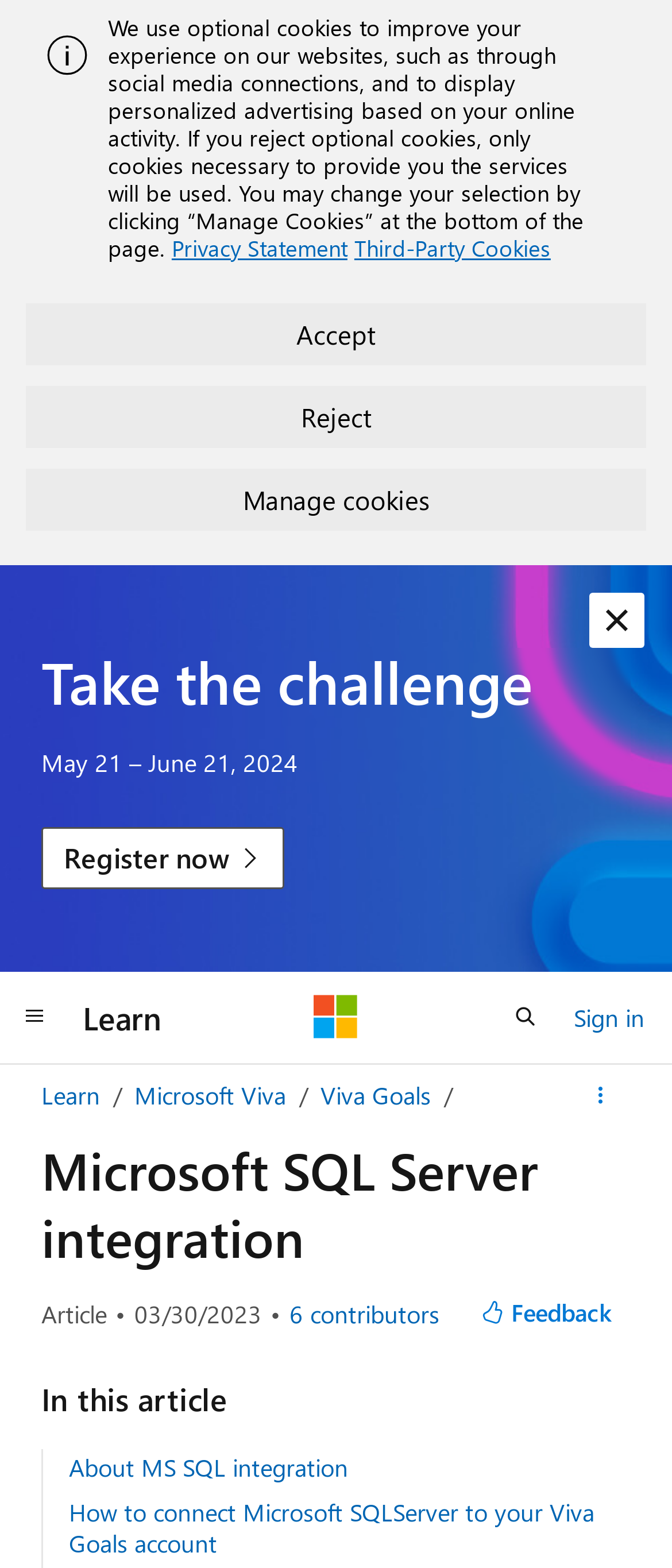Kindly determine the bounding box coordinates of the area that needs to be clicked to fulfill this instruction: "Click the News link".

None